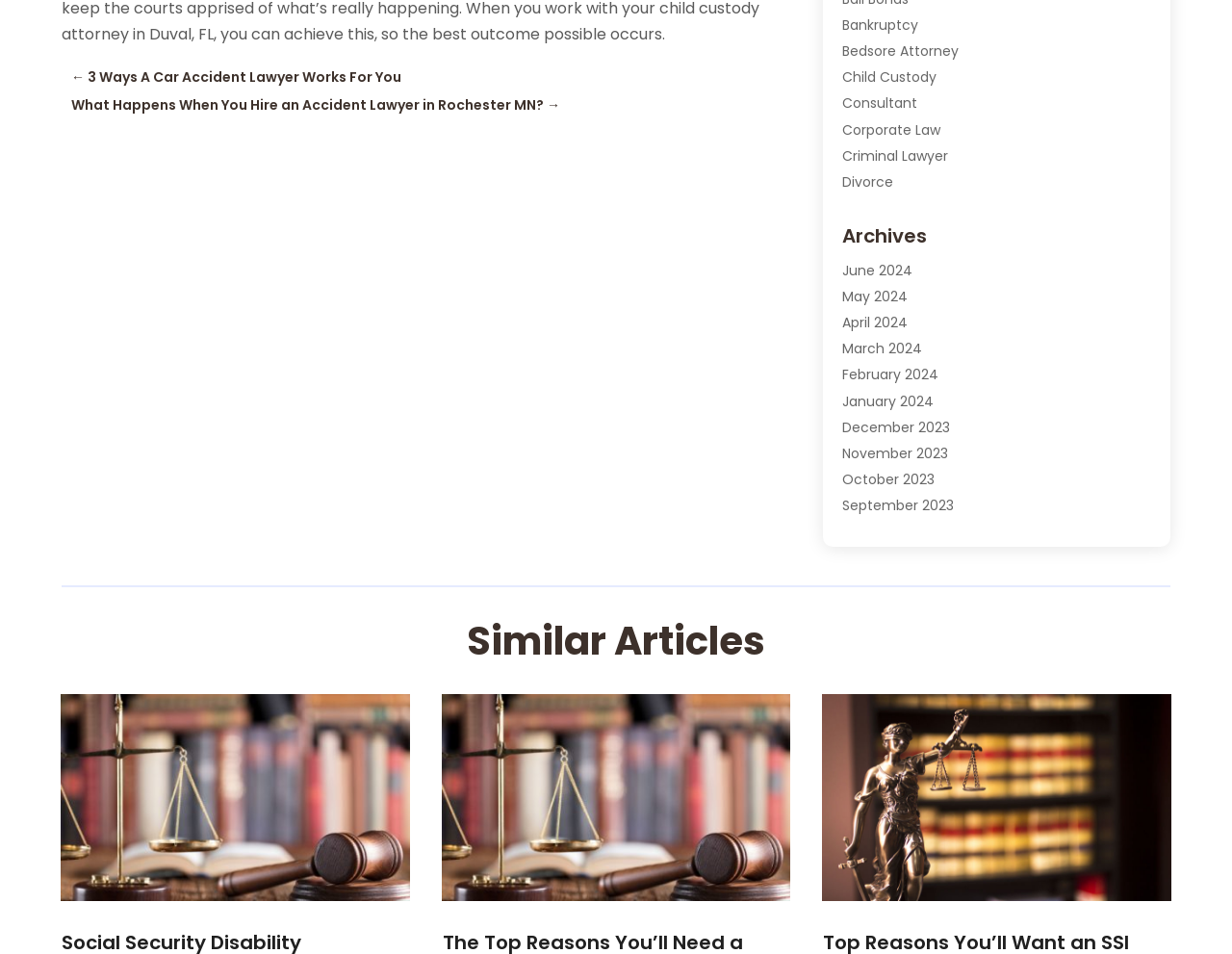Respond concisely with one word or phrase to the following query:
How many similar articles are listed on this webpage?

3